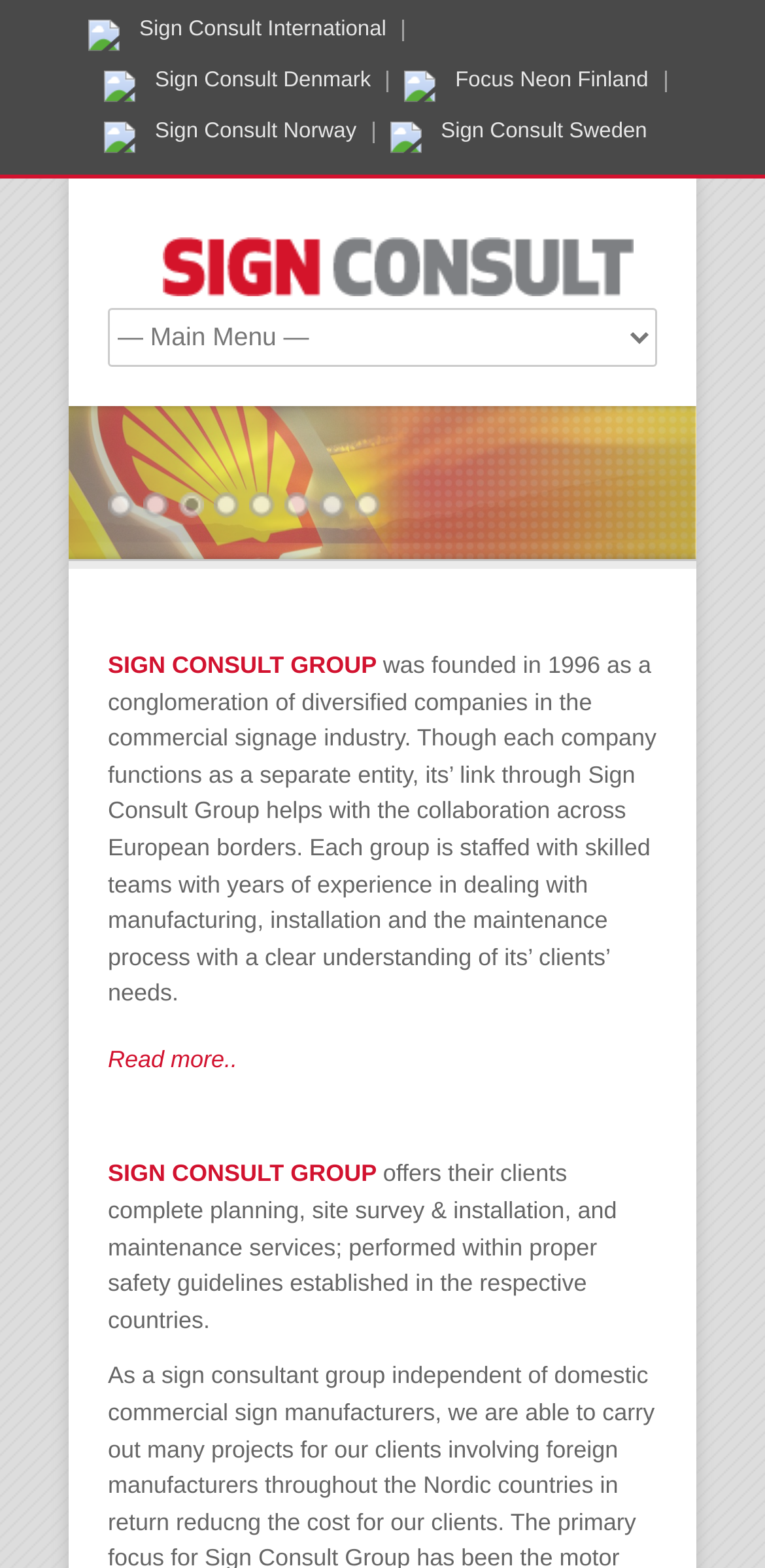Please give a short response to the question using one word or a phrase:
What is the purpose of Sign Consult Group?

Collaboration across European borders